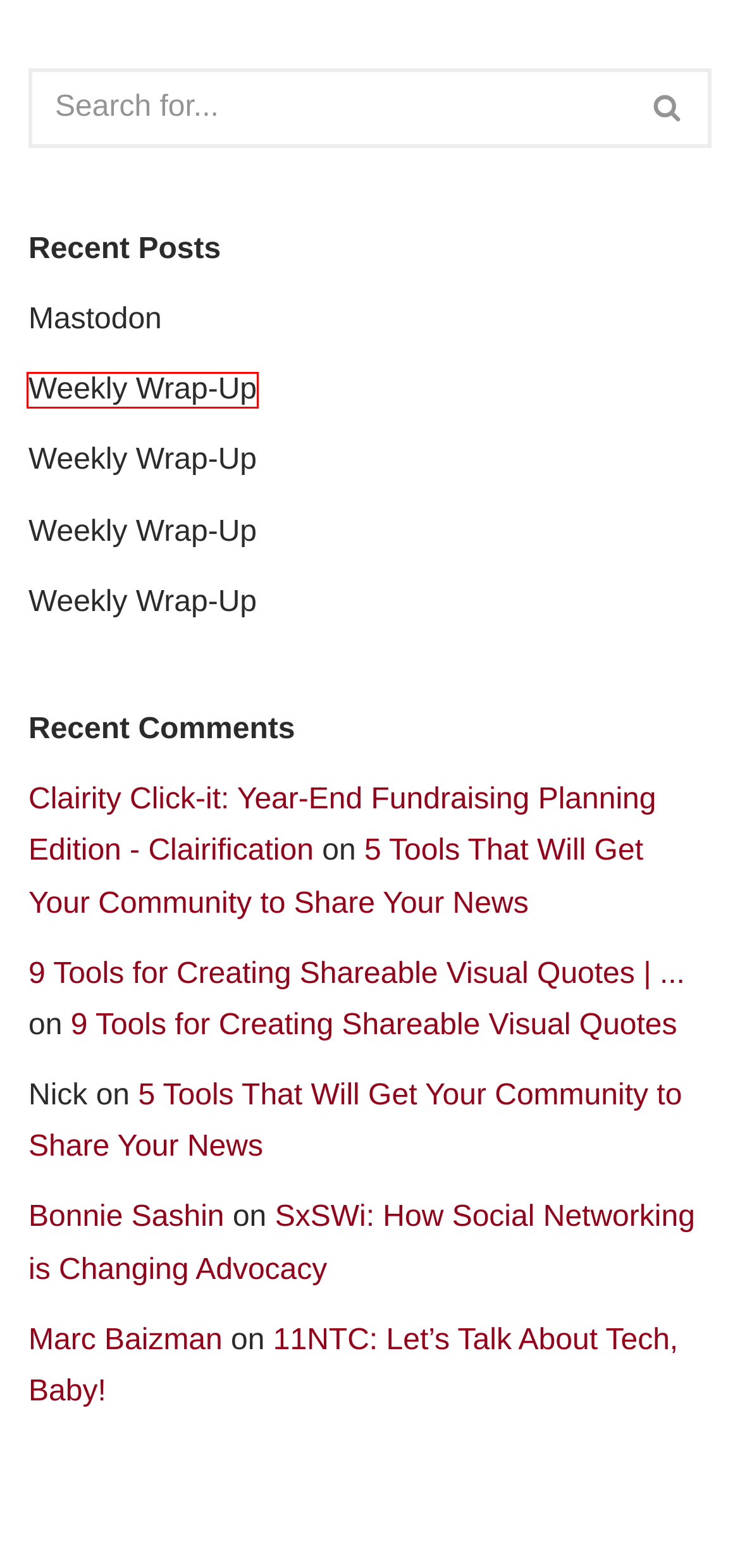Look at the screenshot of a webpage, where a red bounding box highlights an element. Select the best description that matches the new webpage after clicking the highlighted element. Here are the candidates:
A. Mastodon – Susan's Site
B. Weekly Wrap-Up – Susan's Site
C. Monday Mix – Susan's Site
D. Clairity Click-it: Year-End Fundraising Planning Edition - Clairification
E. SxSWi: How Social Networking is Changing Advocacy – Susan's Site
F. 11NTC: Let’s Talk About Tech, Baby! – Susan's Site
G. 9 Tools for Creating Shareable Visual Quotes – Susan's Site
H. 5 Tools That Will Get Your Community to Share Your News – Susan's Site

B